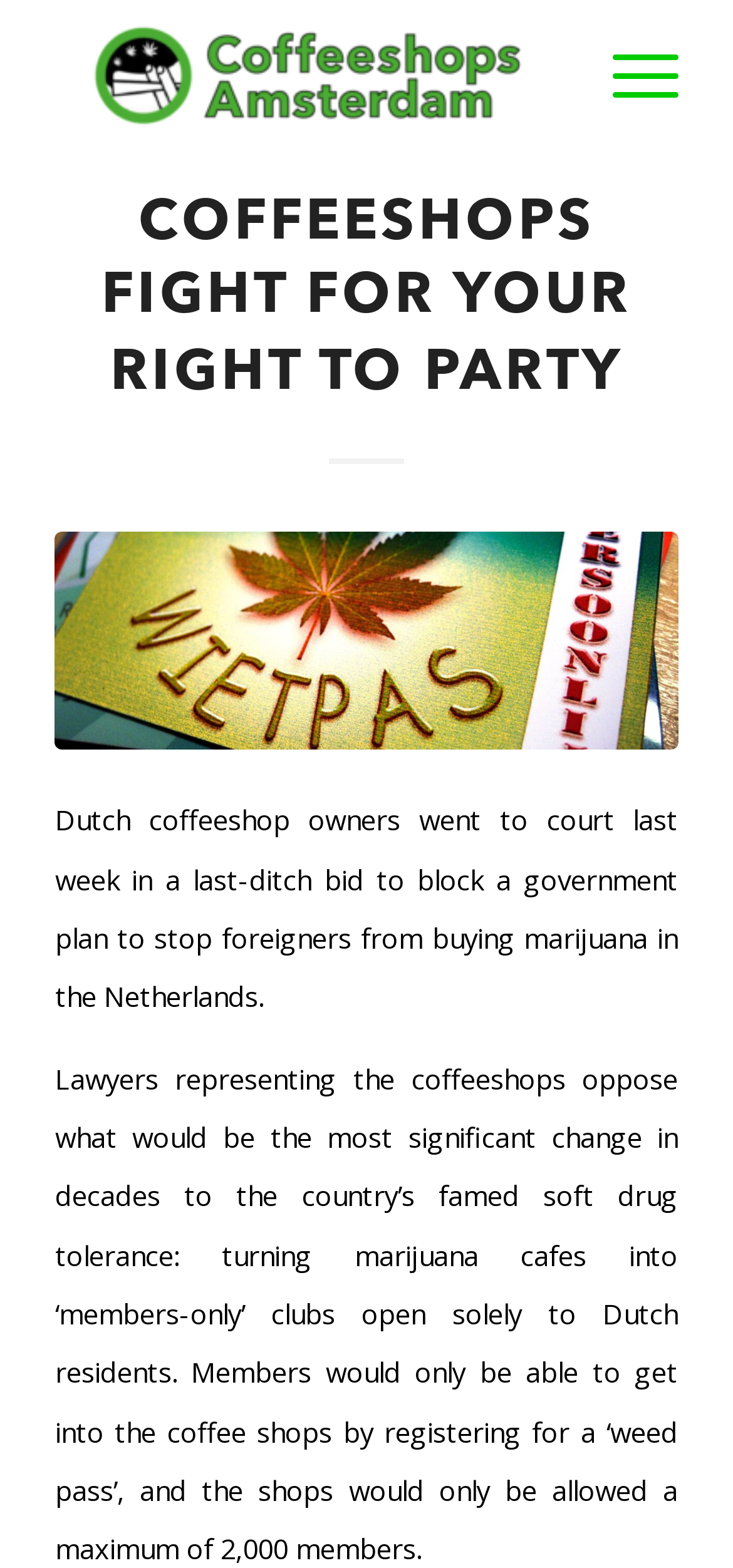Please give a succinct answer using a single word or phrase:
What is the purpose of the 'weed pass'?

To get into coffee shops